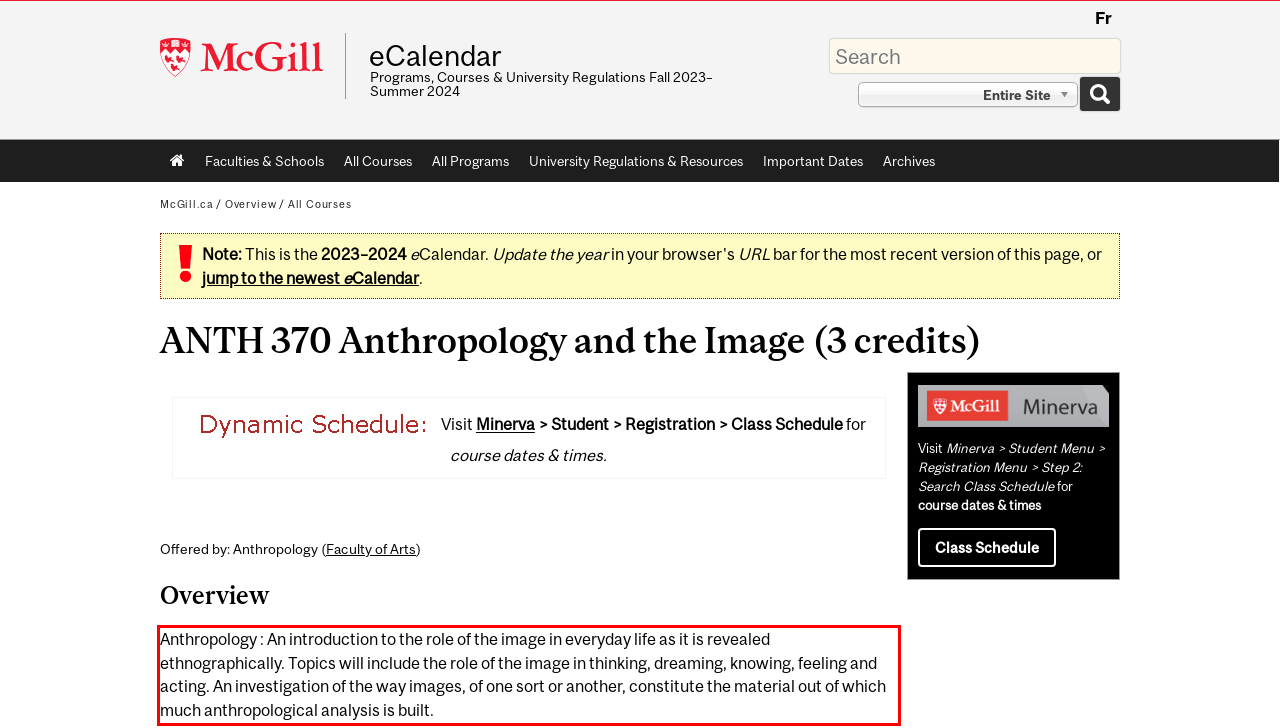Analyze the screenshot of a webpage where a red rectangle is bounding a UI element. Extract and generate the text content within this red bounding box.

Anthropology : An introduction to the role of the image in everyday life as it is revealed ethnographically. Topics will include the role of the image in thinking, dreaming, knowing, feeling and acting. An investigation of the way images, of one sort or another, constitute the material out of which much anthropological analysis is built.